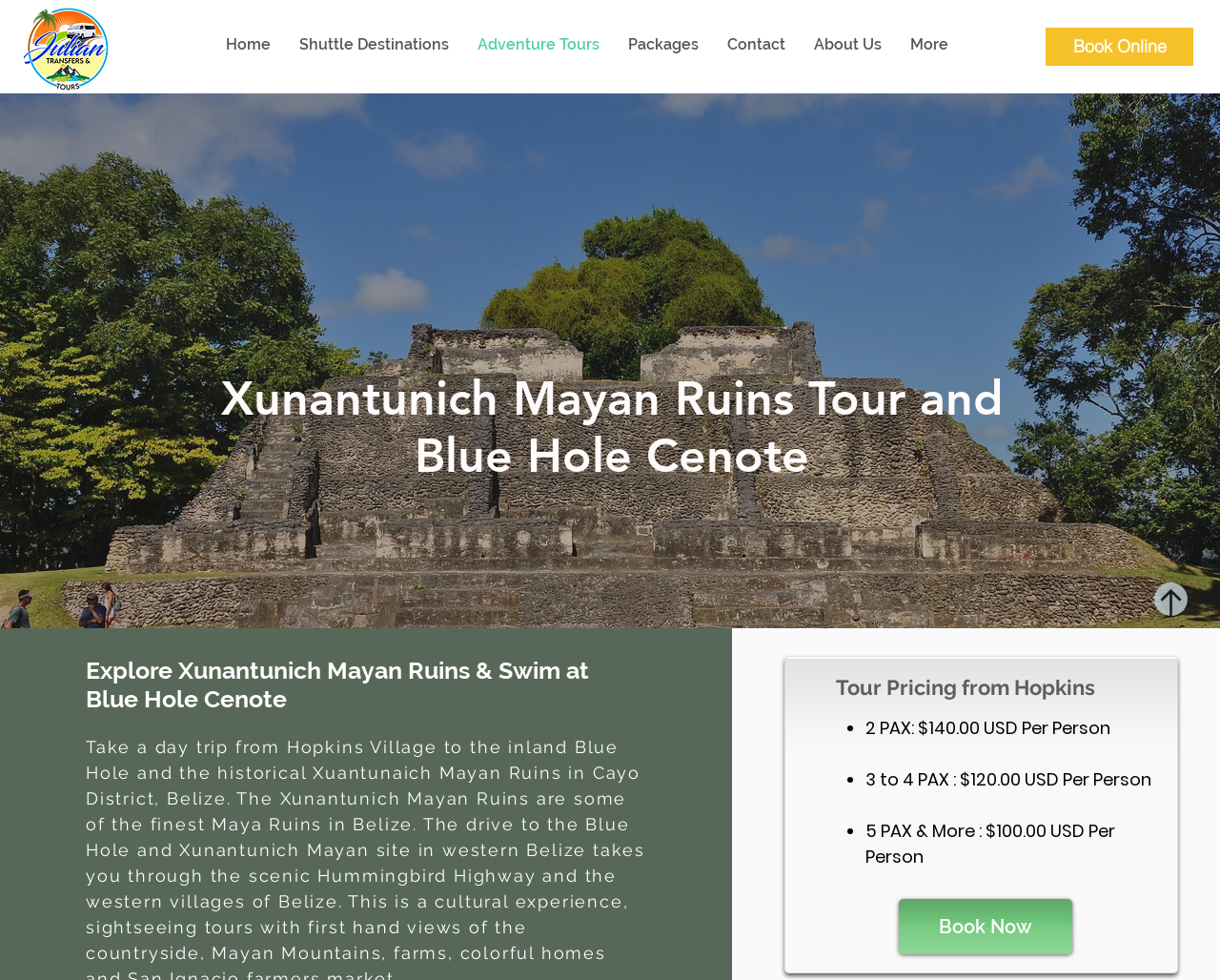Please locate the bounding box coordinates of the element that should be clicked to complete the given instruction: "Click on the Julian Transfers and Tours link".

[0.019, 0.004, 0.089, 0.096]